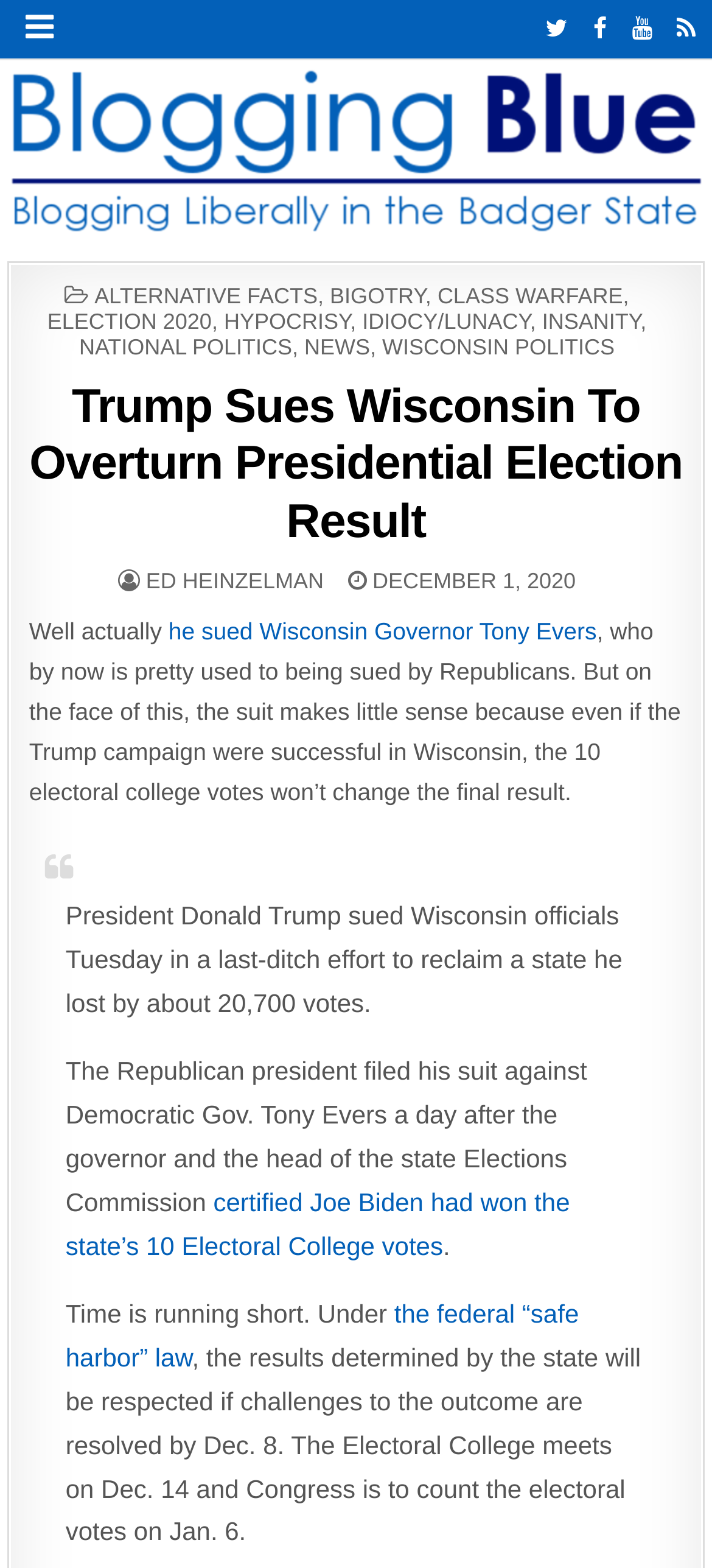Please identify the bounding box coordinates of where to click in order to follow the instruction: "Click on RSS link".

[0.939, 0.007, 0.987, 0.029]